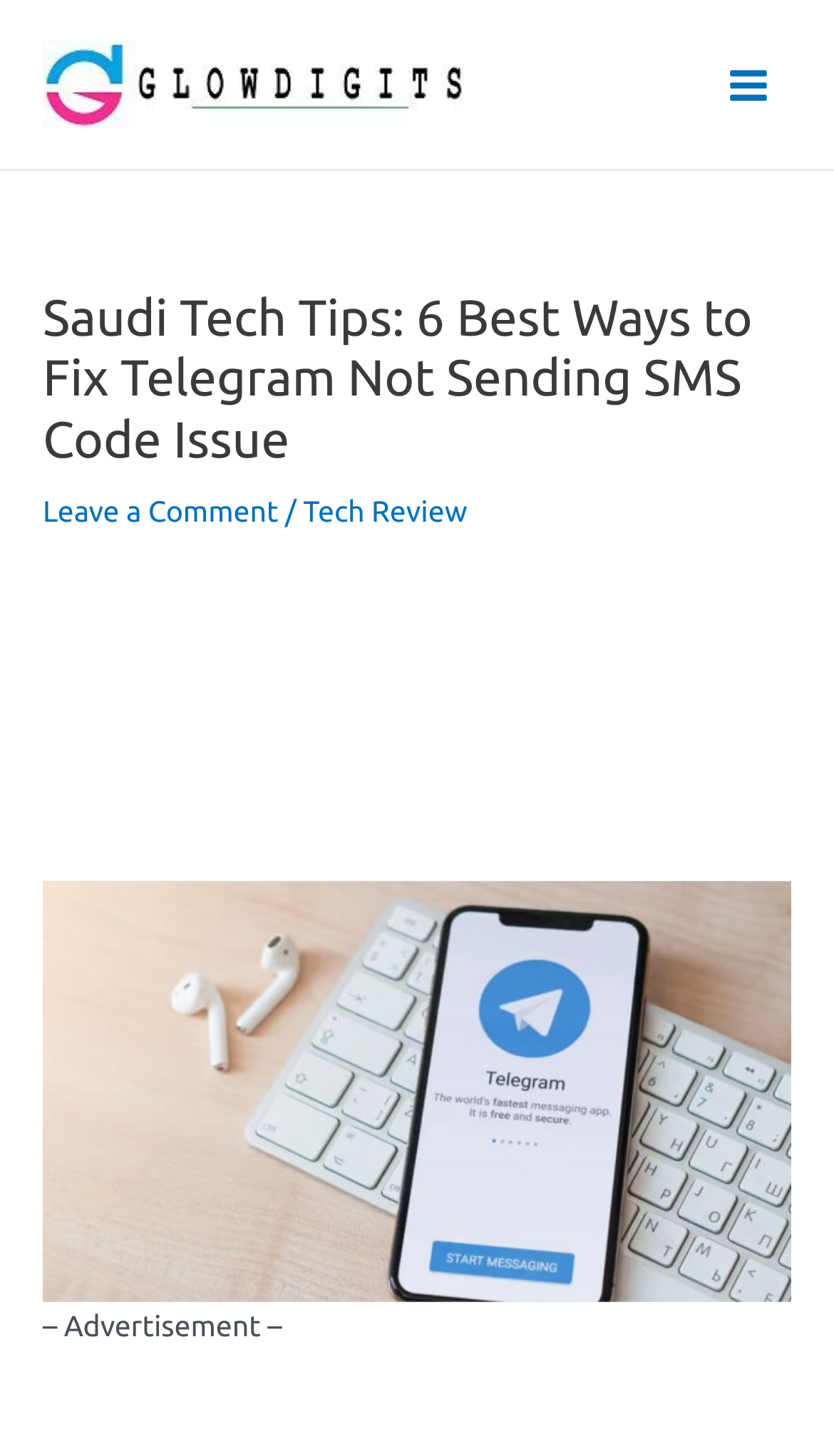What is the purpose of the image below the heading?
Based on the image, give a one-word or short phrase answer.

Illustration